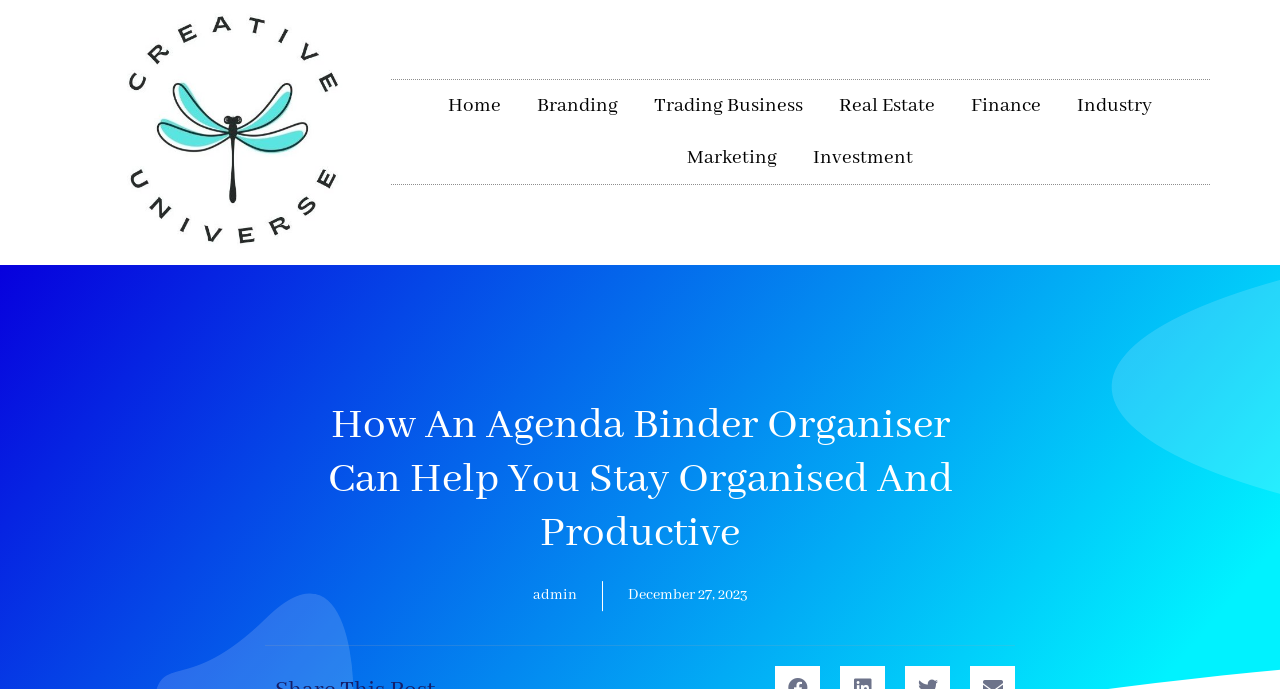Answer the question in one word or a short phrase:
What is the section above the 'Marketing' link?

Home